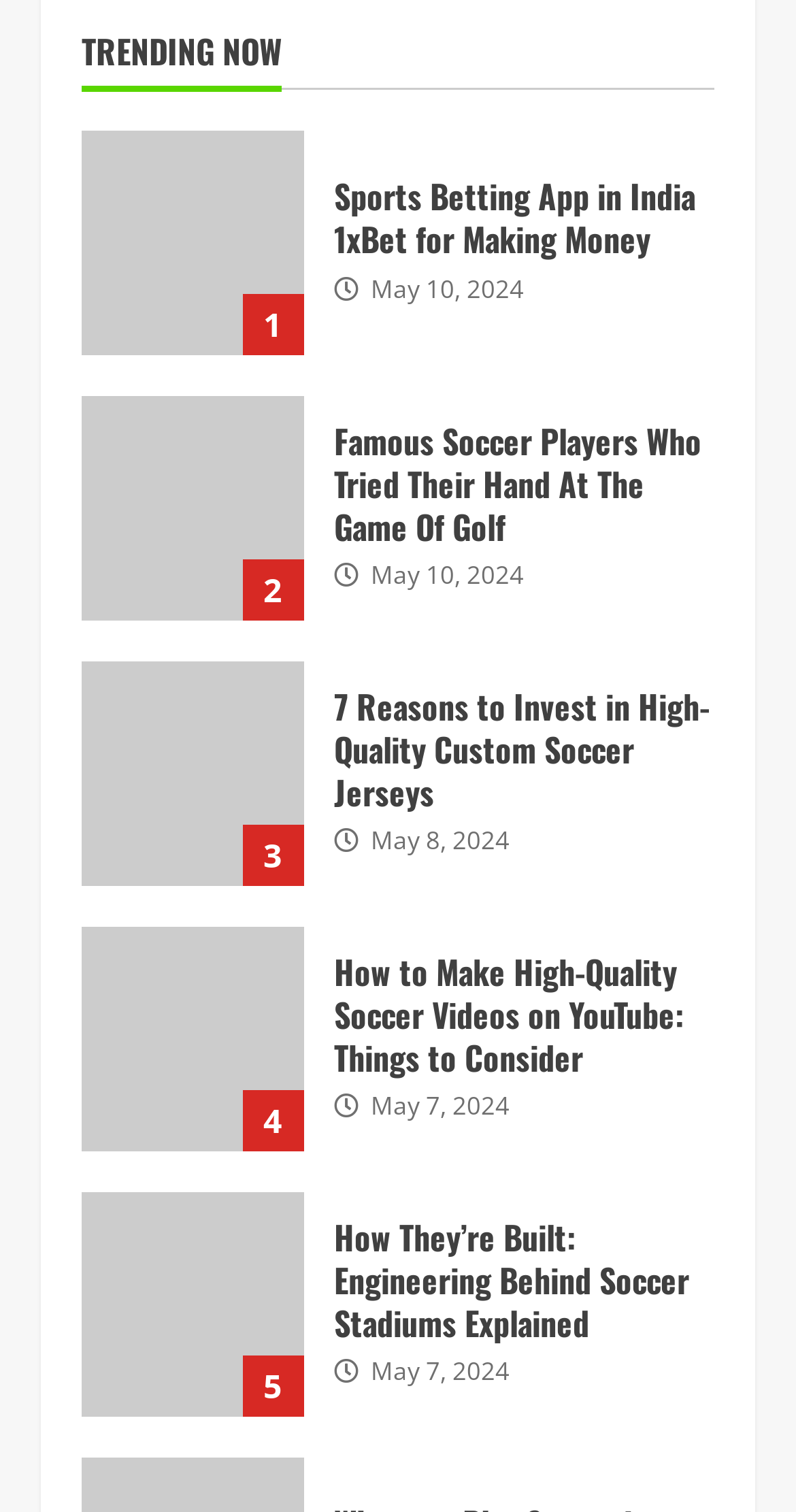How many images are on this page?
Please provide a detailed and comprehensive answer to the question.

I counted the number of image elements on the page and found that there are 6 images, each associated with a distinct article.